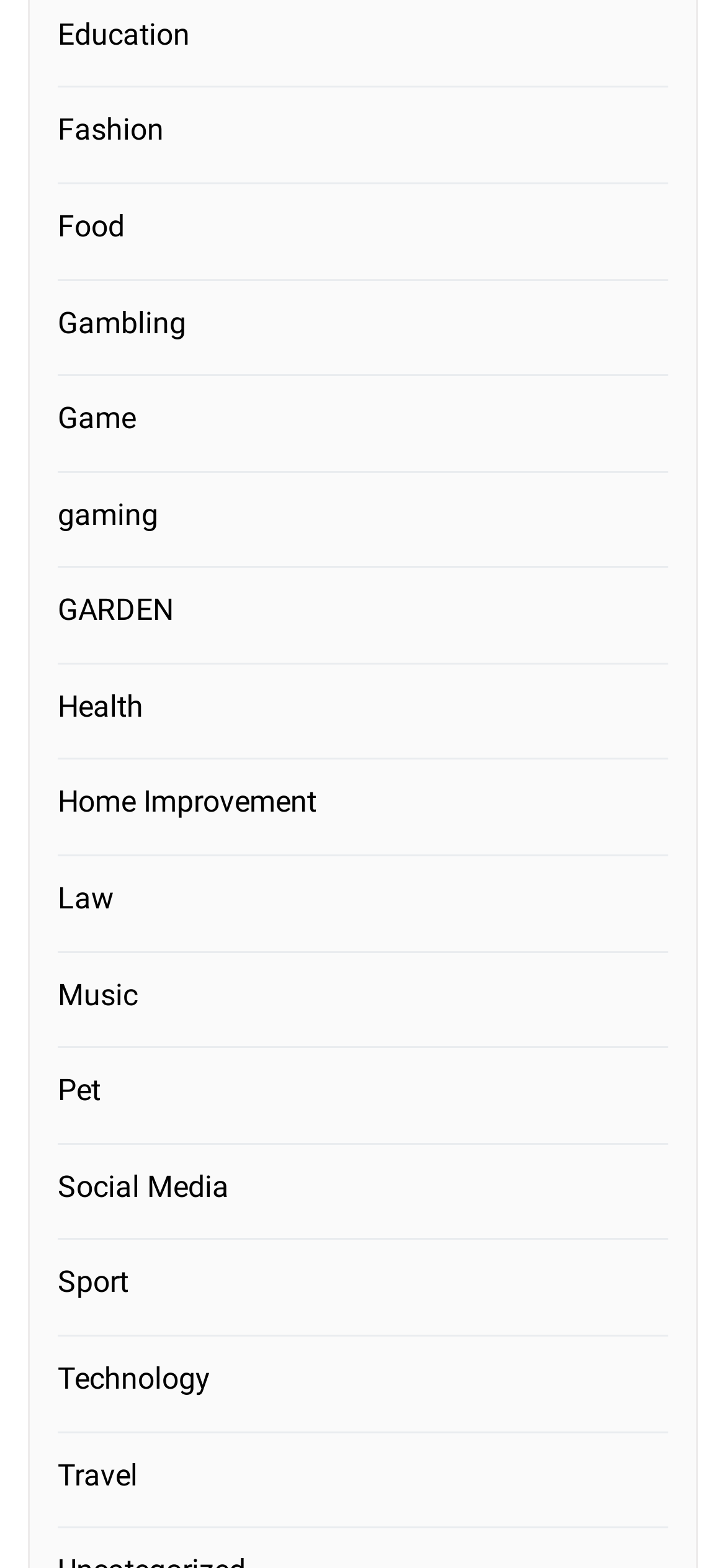Specify the bounding box coordinates of the element's region that should be clicked to achieve the following instruction: "Explore Food". The bounding box coordinates consist of four float numbers between 0 and 1, in the format [left, top, right, bottom].

[0.079, 0.129, 0.189, 0.16]